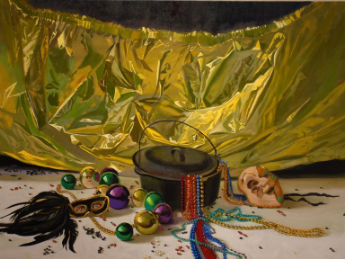What is the primary subject of the artwork?
Look at the image and provide a detailed response to the question.

The caption states that the artwork is titled 'Happy Carnival Season' and features symbols of Mardi Gras, such as bead necklaces, masks, and ornaments, indicating that the primary subject of the artwork is Carnival celebrations.